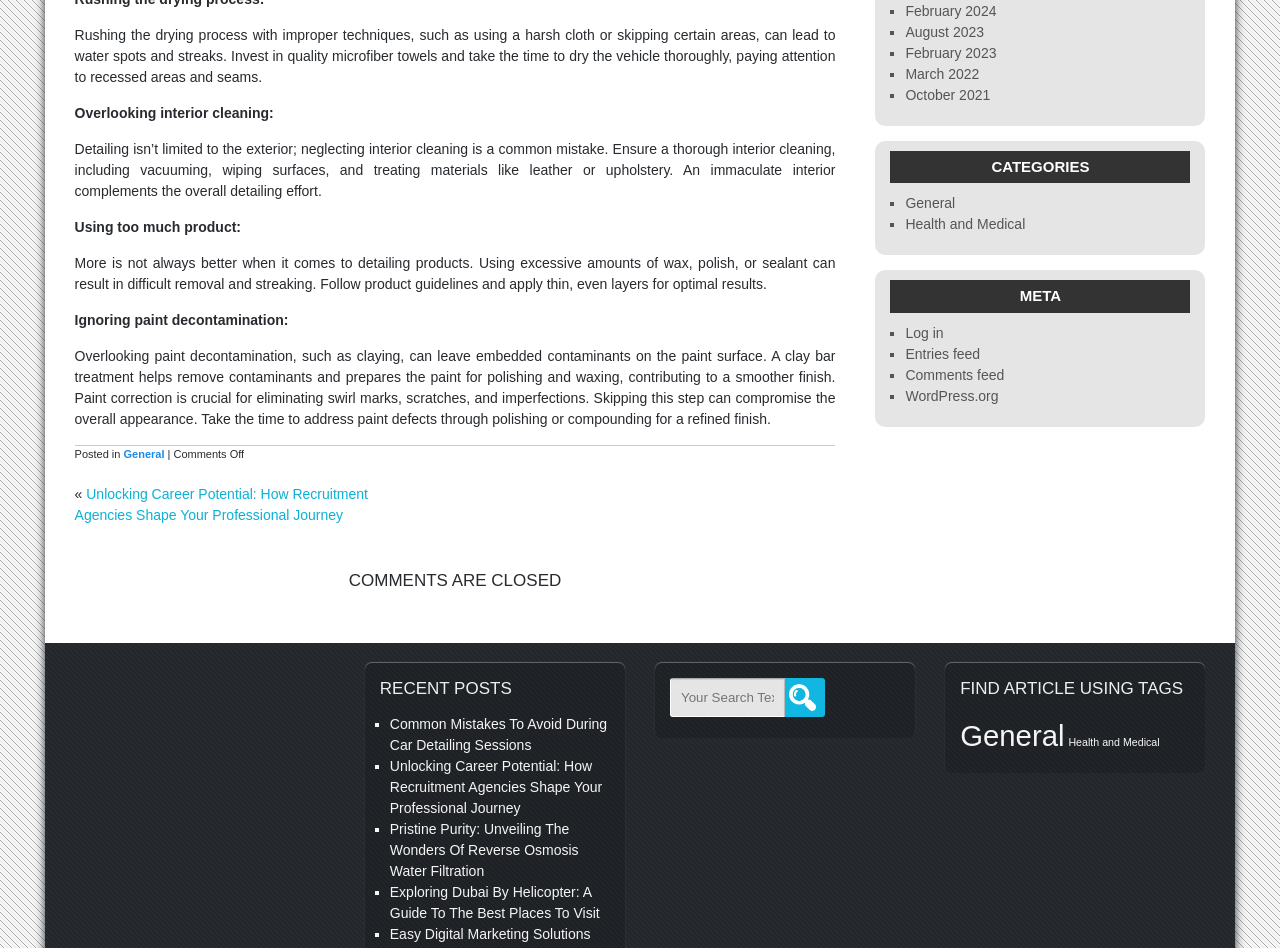Determine the bounding box coordinates for the area that needs to be clicked to fulfill this task: "Find articles using the tag 'General'". The coordinates must be given as four float numbers between 0 and 1, i.e., [left, top, right, bottom].

[0.75, 0.759, 0.832, 0.794]